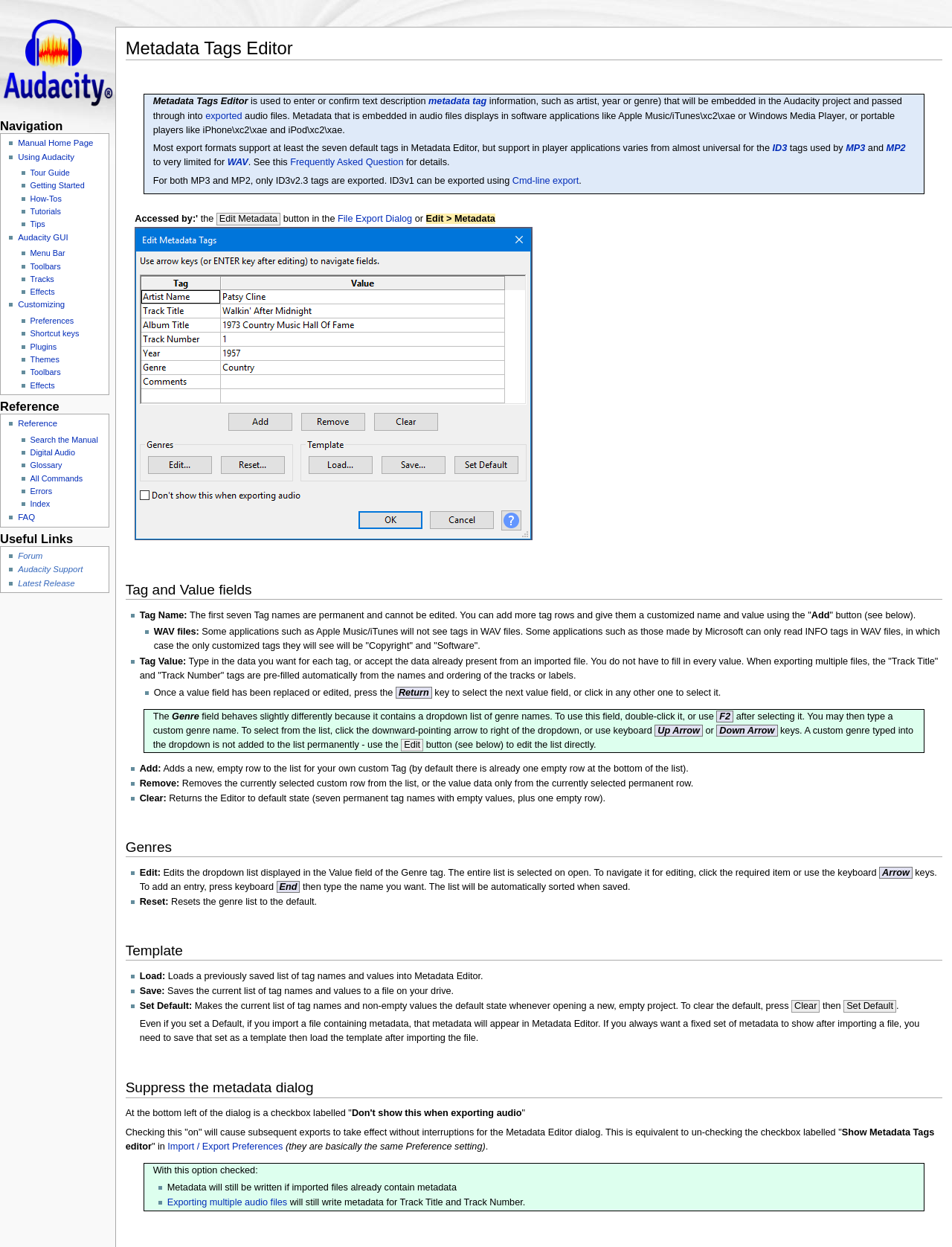How do you select the next value field?
Relying on the image, give a concise answer in one word or a brief phrase.

Press the Return key